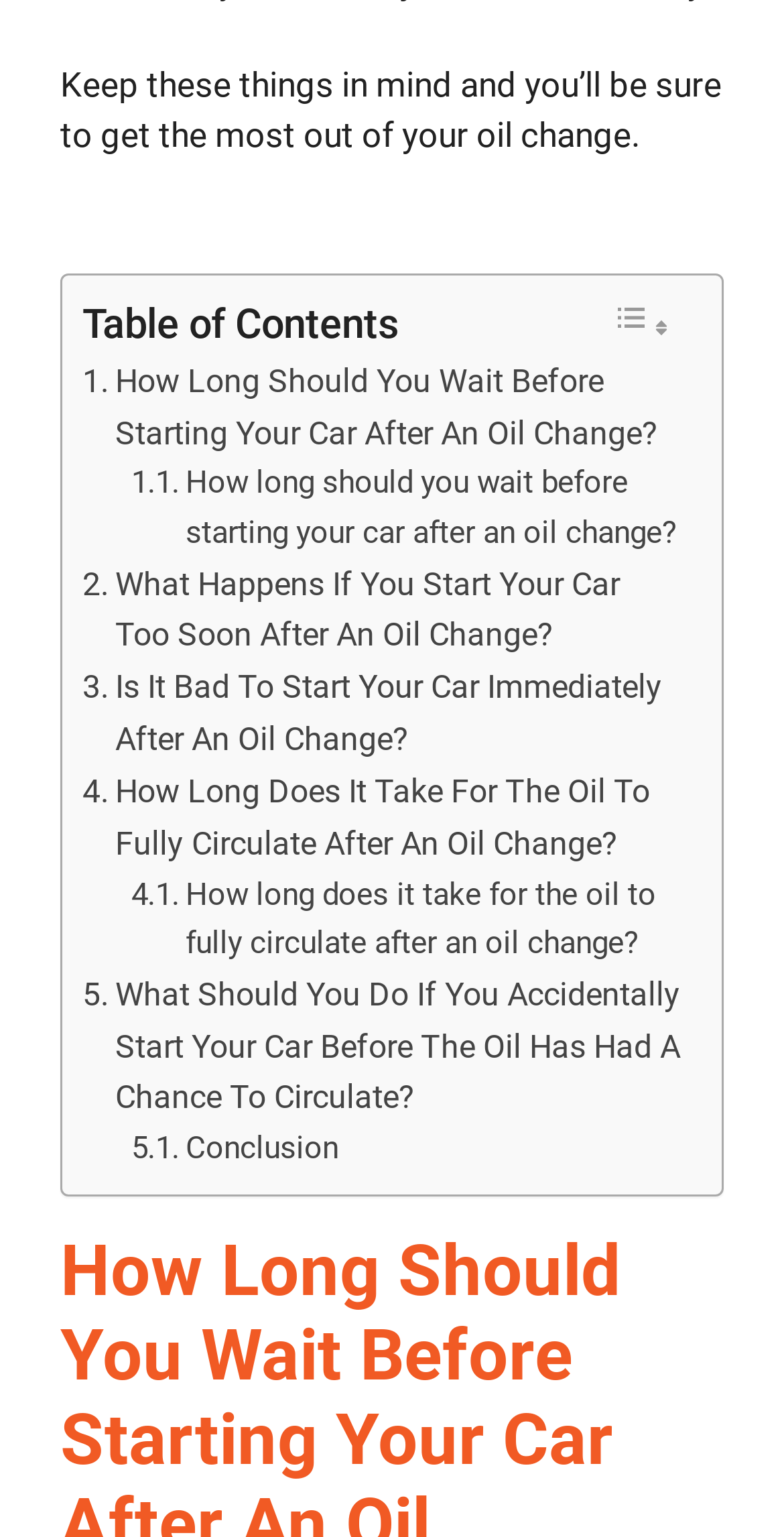What is the purpose of the toggle button in the table of contents?
Please provide a detailed and thorough answer to the question.

The toggle button is present next to the 'Table of Contents' heading, and it likely allows the user to expand or collapse the table of contents. This is inferred from the presence of the toggle button icon, which is commonly used for such functionality.